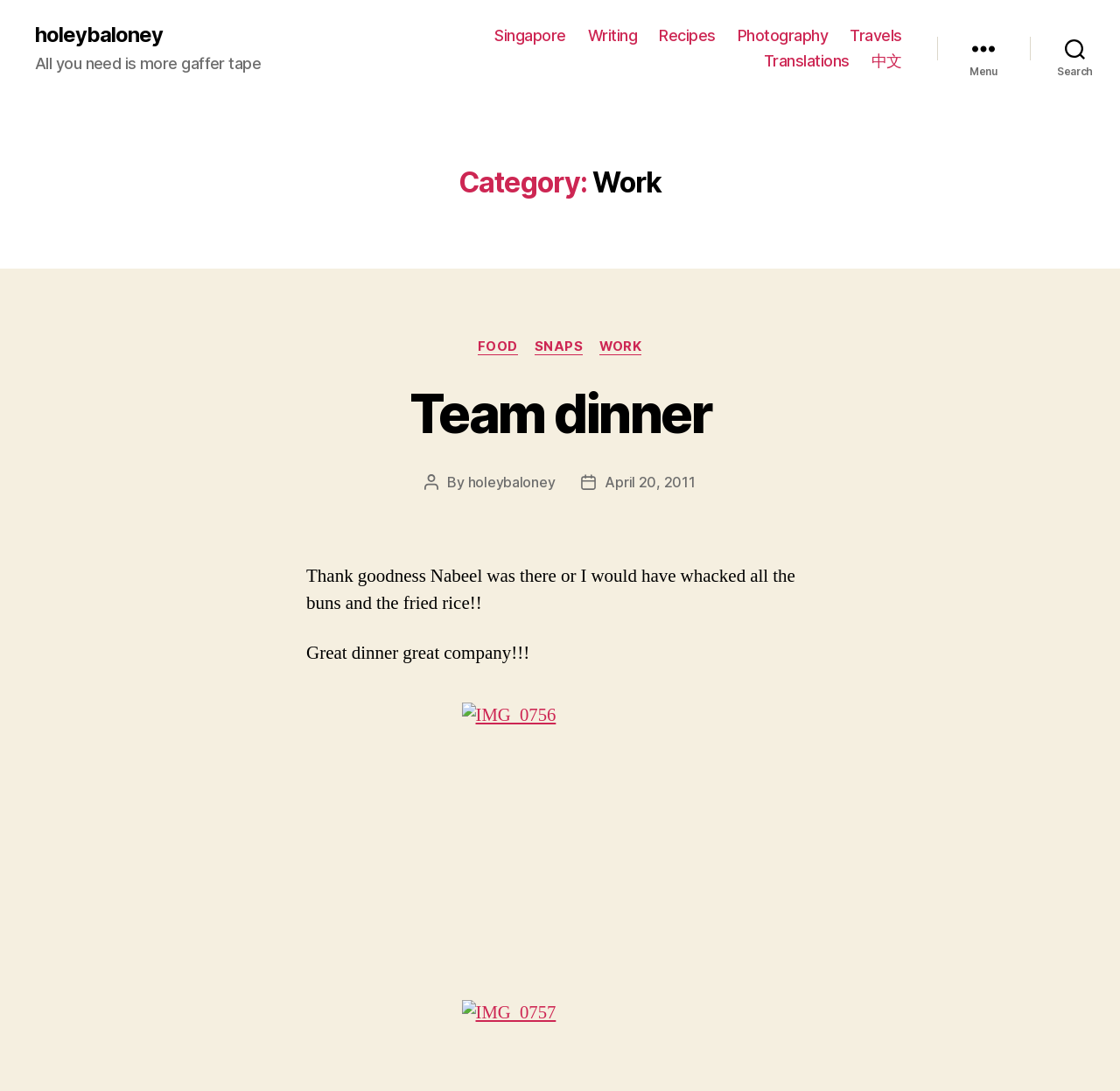Please mark the bounding box coordinates of the area that should be clicked to carry out the instruction: "Click the 'Team dinner' link".

[0.357, 0.348, 0.643, 0.41]